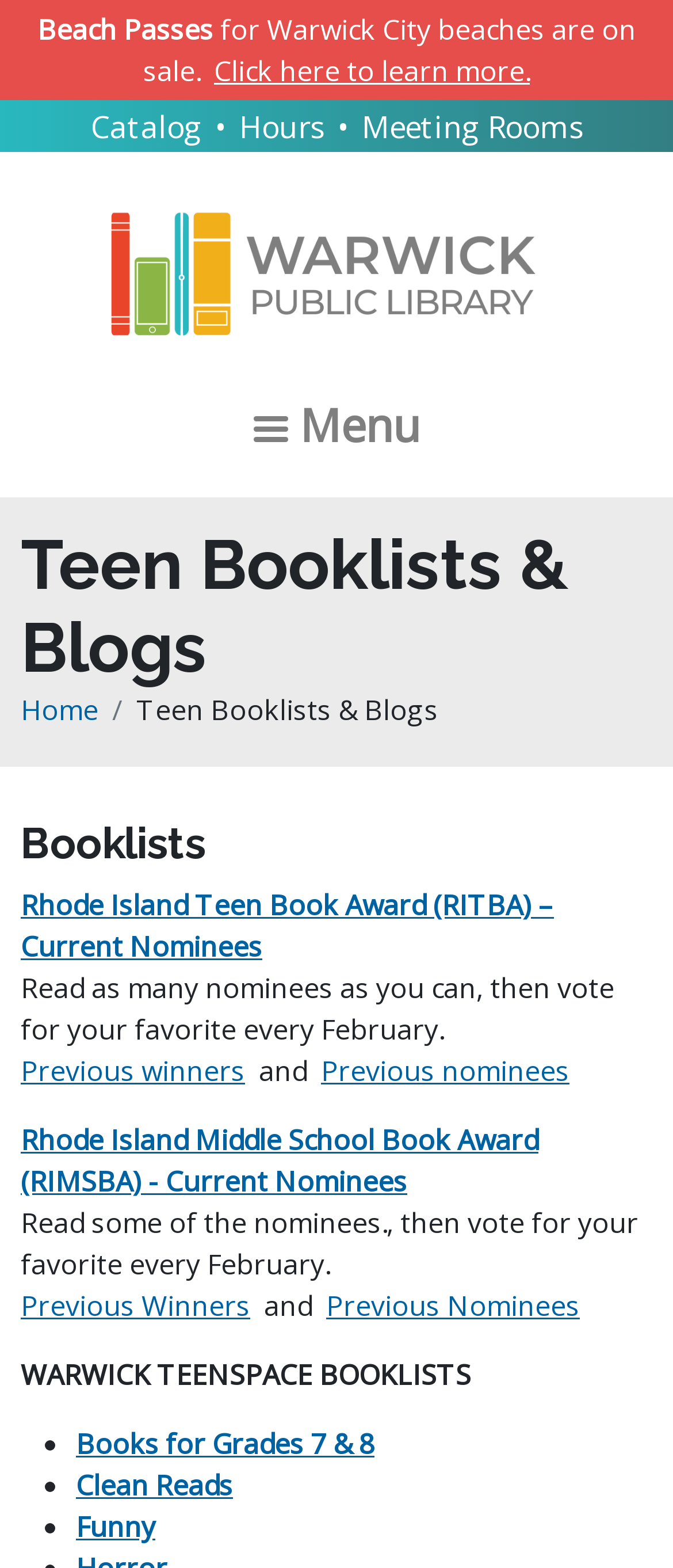Provide a comprehensive caption for the webpage.

The webpage is about Teen Booklists and Blogs from the Warwick Public Library. At the top, there is a section about beach passes, with a brief description and a link to learn more. Below this section, there are several links to other parts of the library's website, including the catalog, hours, and meeting rooms.

On the left side, there is a menu with a link to the home page, which has an accompanying image. Above this menu, there is a heading that reads "Teen Booklists & Blogs" and a breadcrumb navigation menu that shows the current page's location within the website.

The main content of the page is divided into two sections. The first section is about book awards, with links to the current nominees and previous winners of the Rhode Island Teen Book Award and the Rhode Island Middle School Book Award. There are also brief descriptions of the awards and the voting process.

The second section is about booklists curated by the Warwick TeenSpace, with links to lists of books for grades 7 and 8, clean reads, and funny books. Each list is marked with a bullet point.